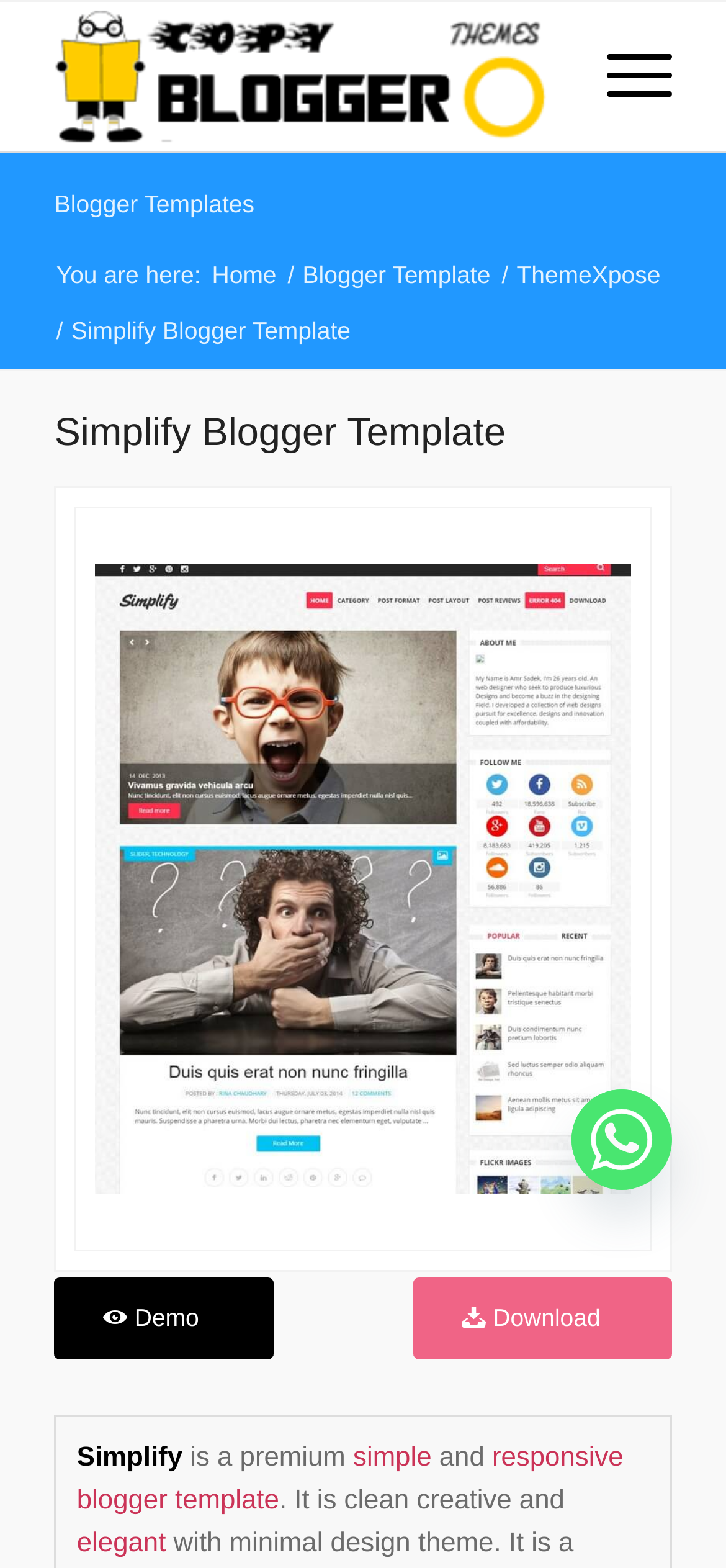Identify and extract the heading text of the webpage.

Simplify Blogger Template